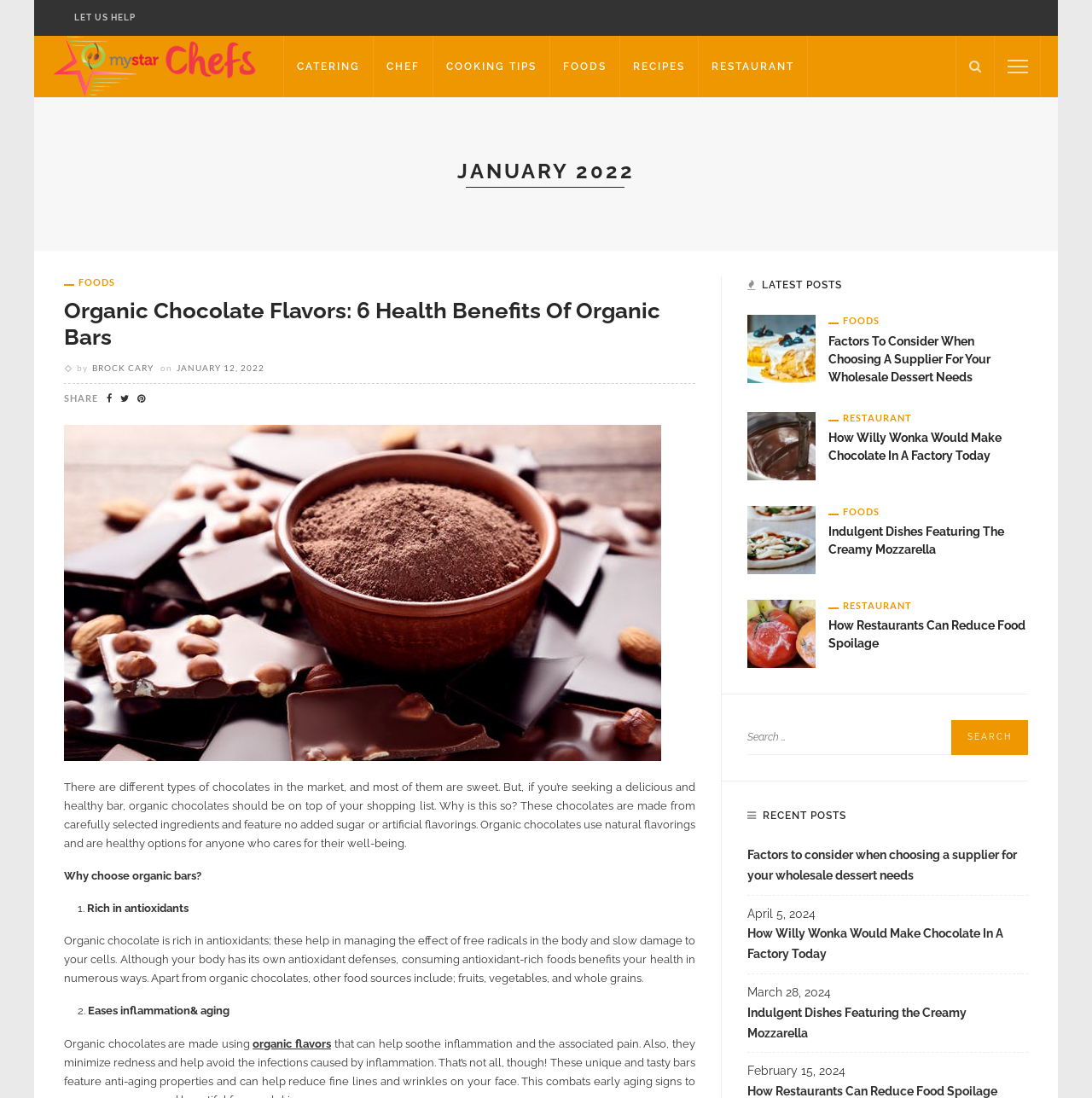What is the category of the article 'Factors to consider when choosing a supplier for your wholesale dessert needs'?
Utilize the information in the image to give a detailed answer to the question.

The category of the article 'Factors to consider when choosing a supplier for your wholesale dessert needs' is FOODS, as indicated by the link element with the text 'FOODS' located above the article title.